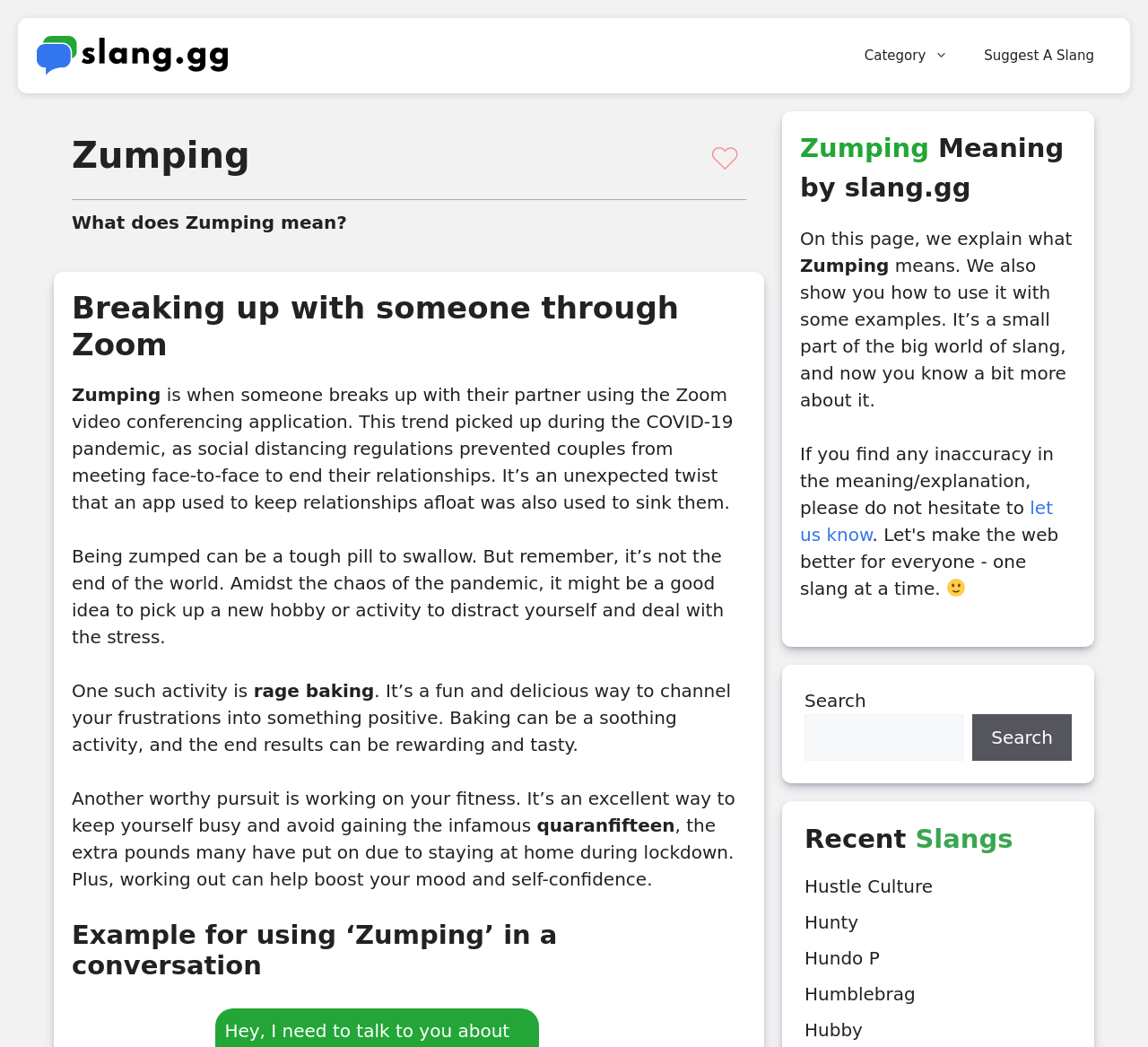Determine the bounding box coordinates of the clickable region to follow the instruction: "View the Gallery".

None